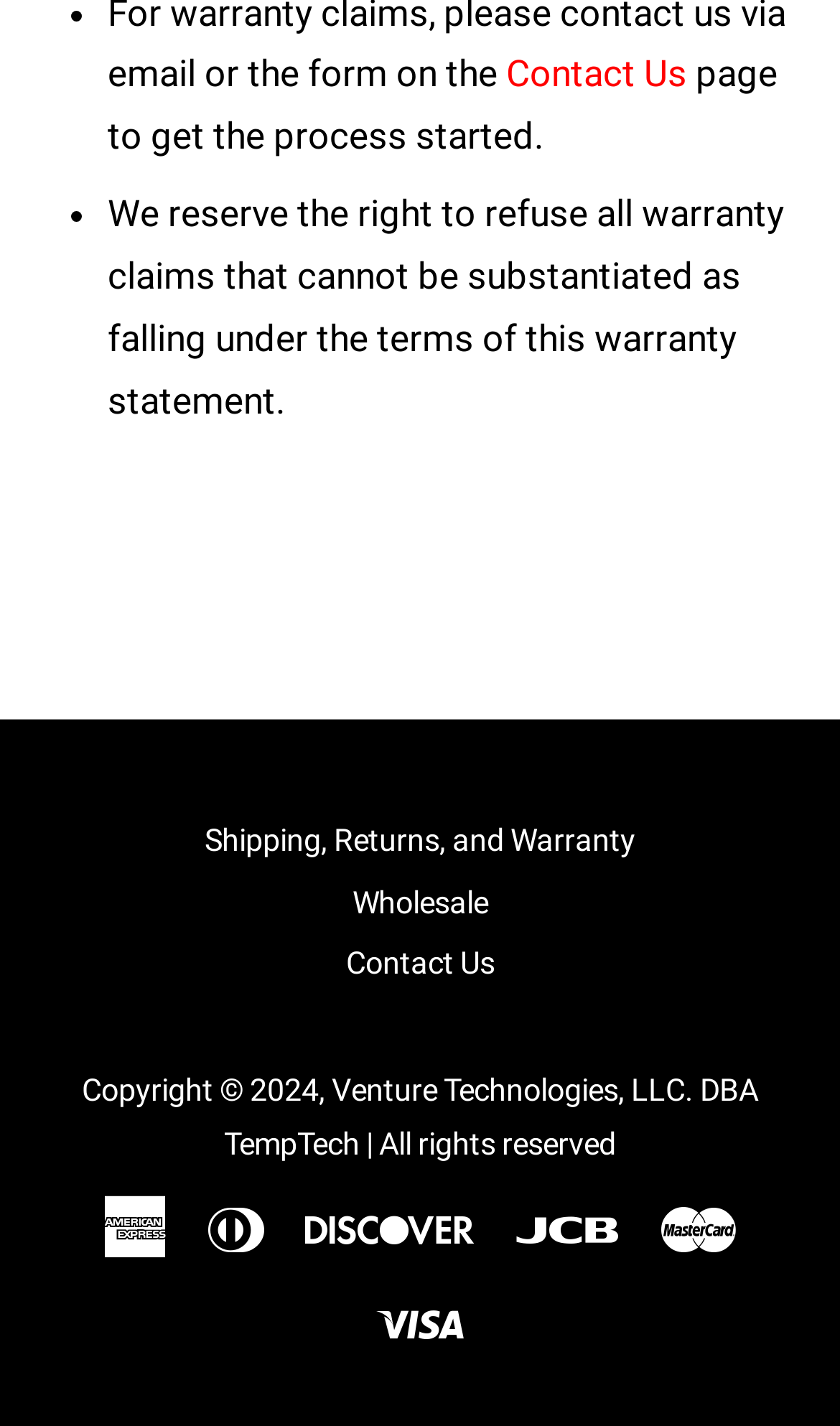What is the topic of the warranty statement?
Based on the screenshot, provide your answer in one word or phrase.

Refusing warranty claims